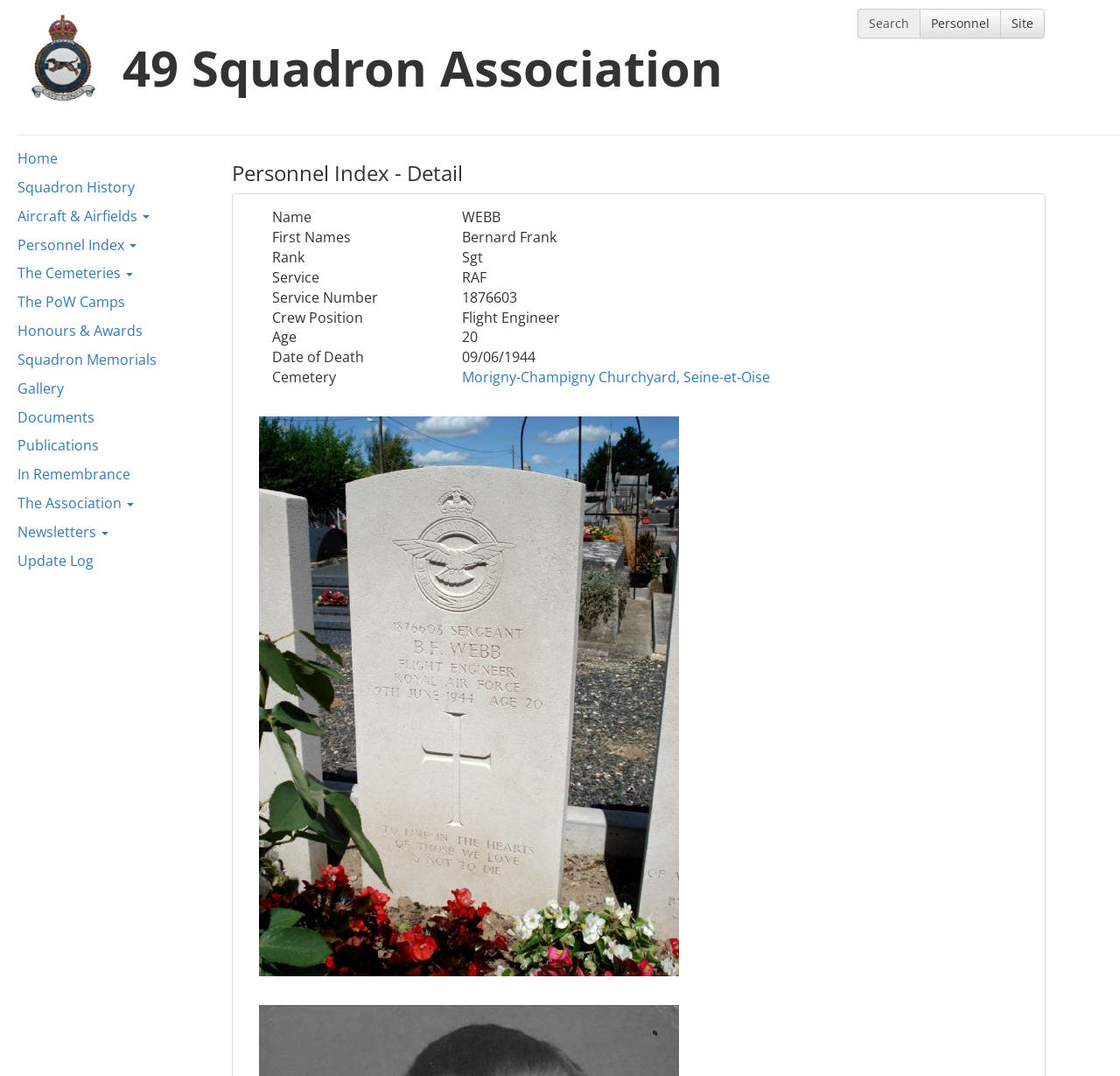Can you show the bounding box coordinates of the region to click on to complete the task described in the instruction: "Click the link to Frank Moors' email"?

None